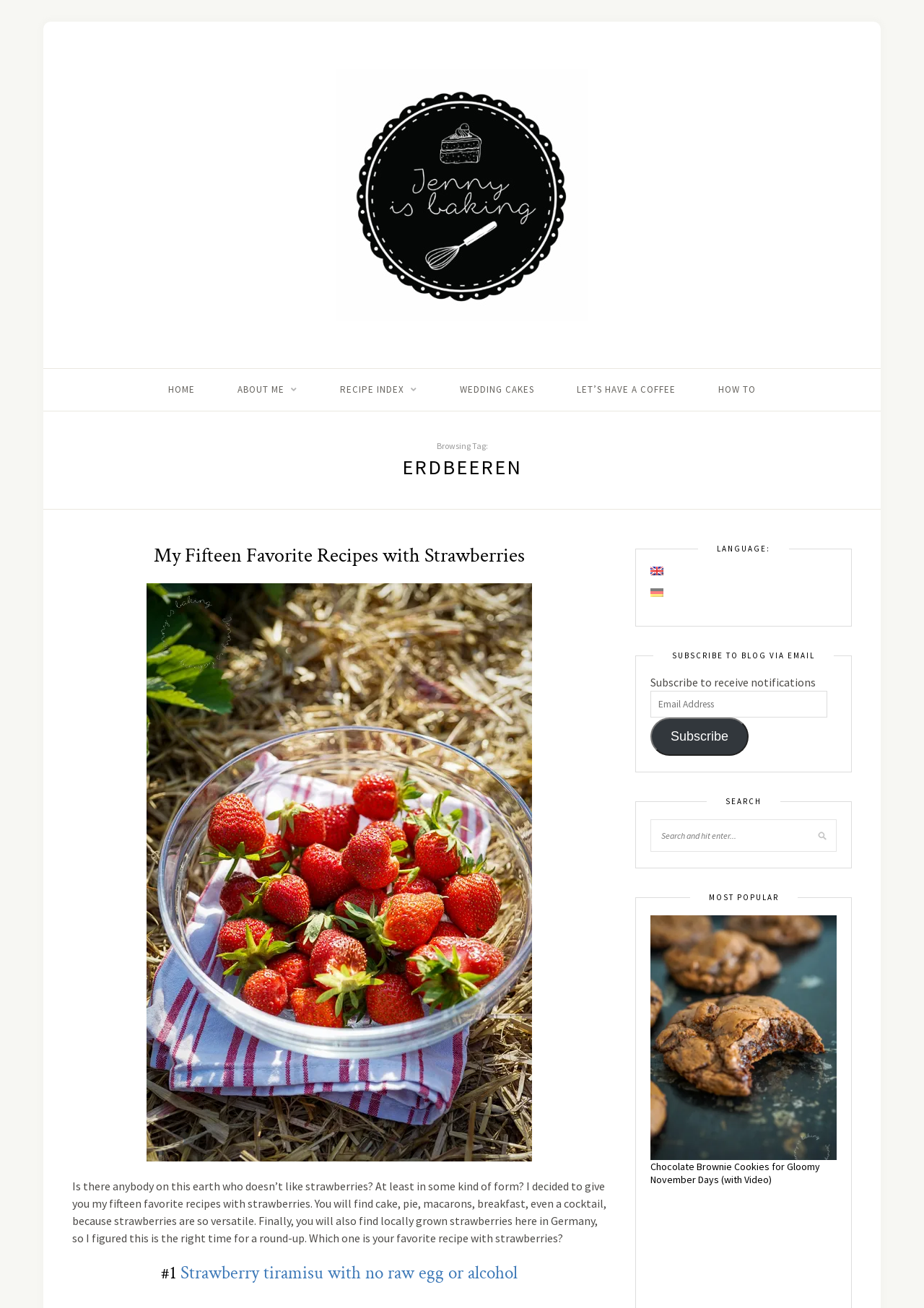Identify the bounding box for the UI element specified in this description: "name="email" placeholder="Email Address"". The coordinates must be four float numbers between 0 and 1, formatted as [left, top, right, bottom].

[0.704, 0.528, 0.895, 0.549]